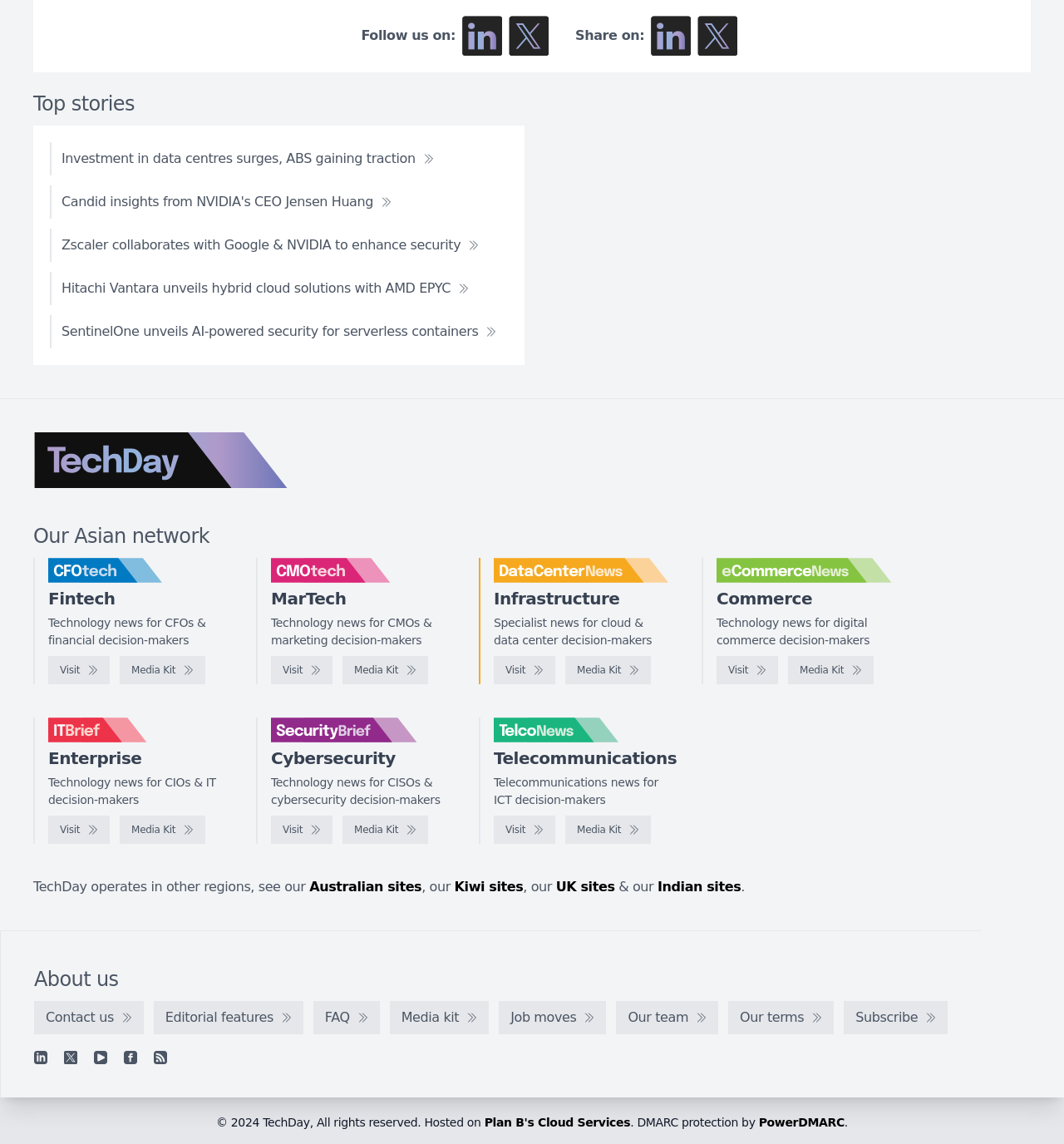Find the bounding box coordinates for the element that must be clicked to complete the instruction: "Read the article about Investment in data centres surges, ABS gaining traction". The coordinates should be four float numbers between 0 and 1, indicated as [left, top, right, bottom].

[0.047, 0.124, 0.419, 0.153]